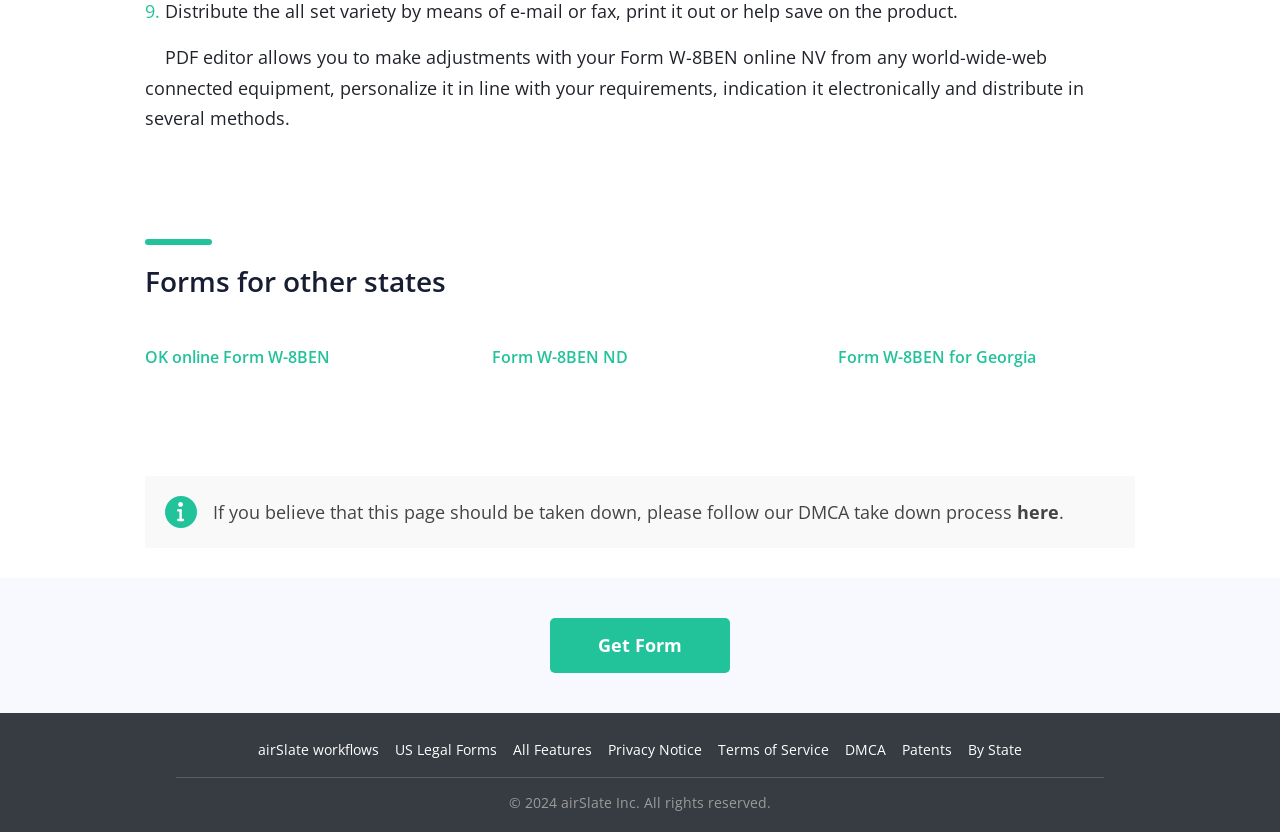Carefully examine the image and provide an in-depth answer to the question: What is the purpose of this webpage?

Based on the static text at the top of the webpage, it appears that this webpage allows users to make adjustments to their Form W-8BEN online, personalize it according to their requirements, sign it electronically, and distribute it in several ways.